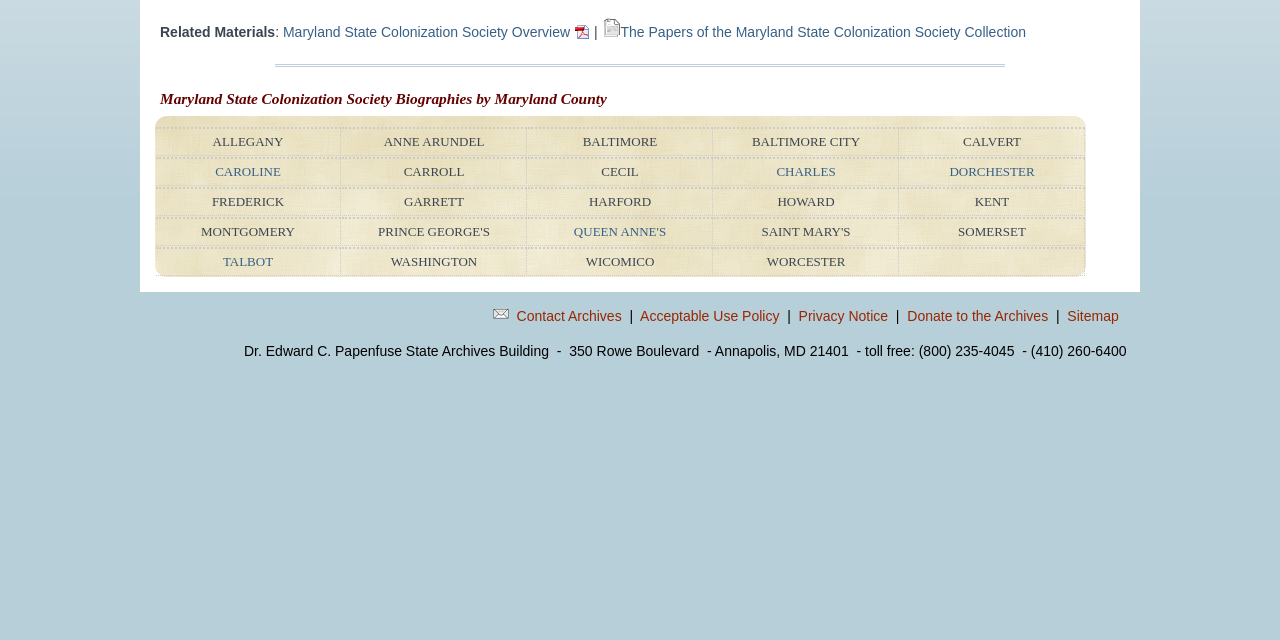Identify the bounding box coordinates for the UI element described as: "Contact Information".

None